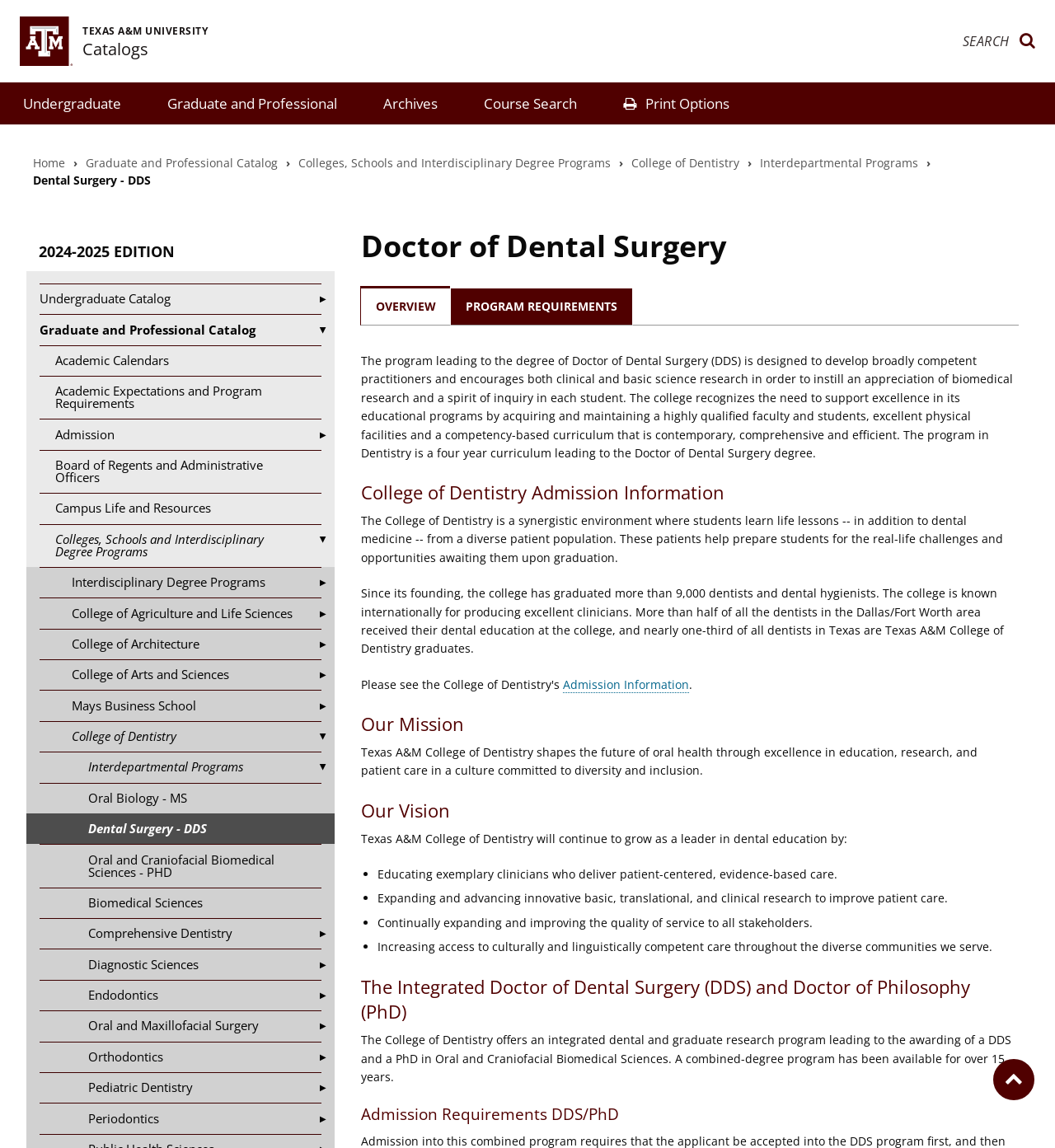What is the mission of the Texas A&M College of Dentistry?
Based on the image, give a concise answer in the form of a single word or short phrase.

To shape the future of oral health